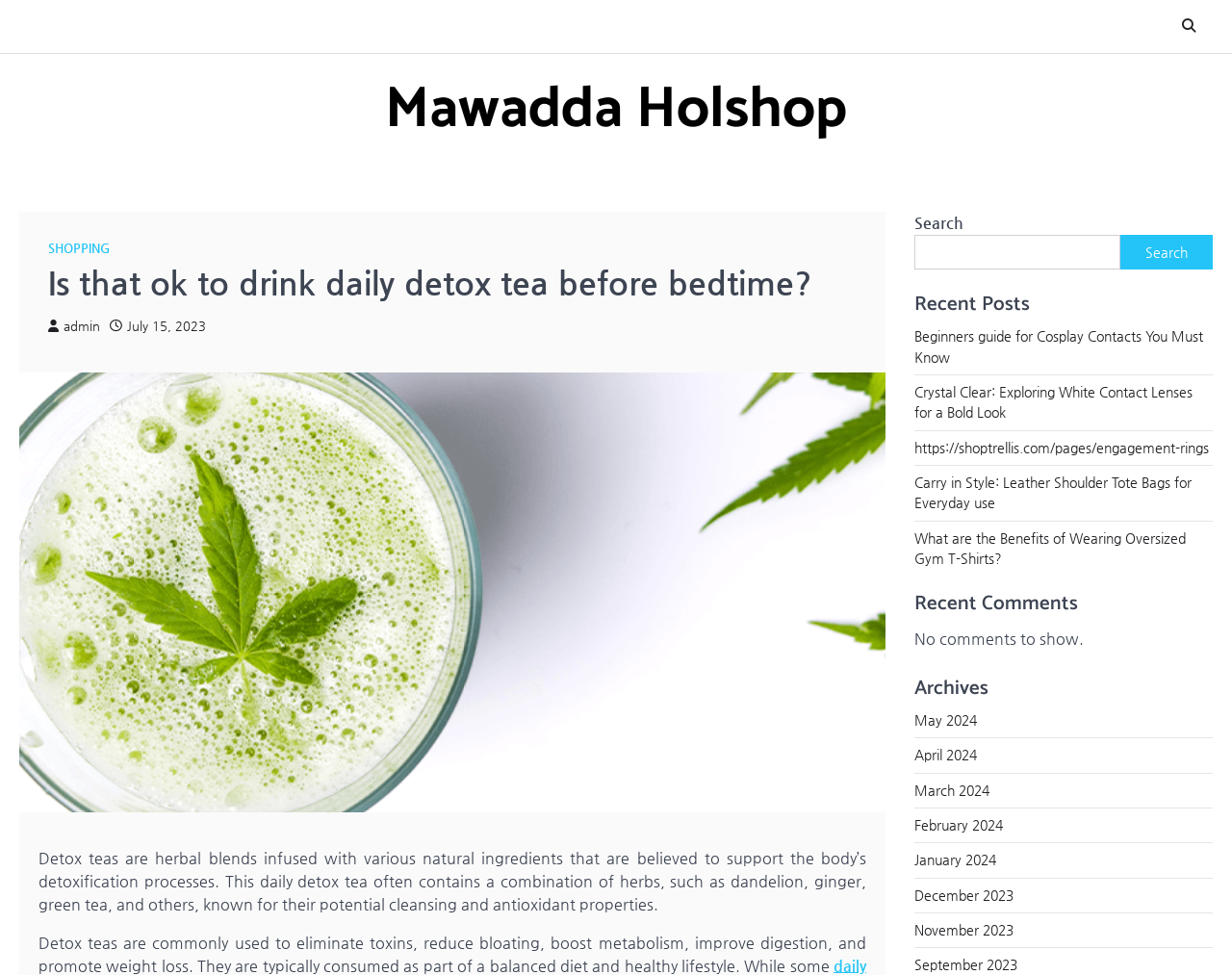What is the date of the article?
Answer the question with a single word or phrase derived from the image.

July 15, 2023